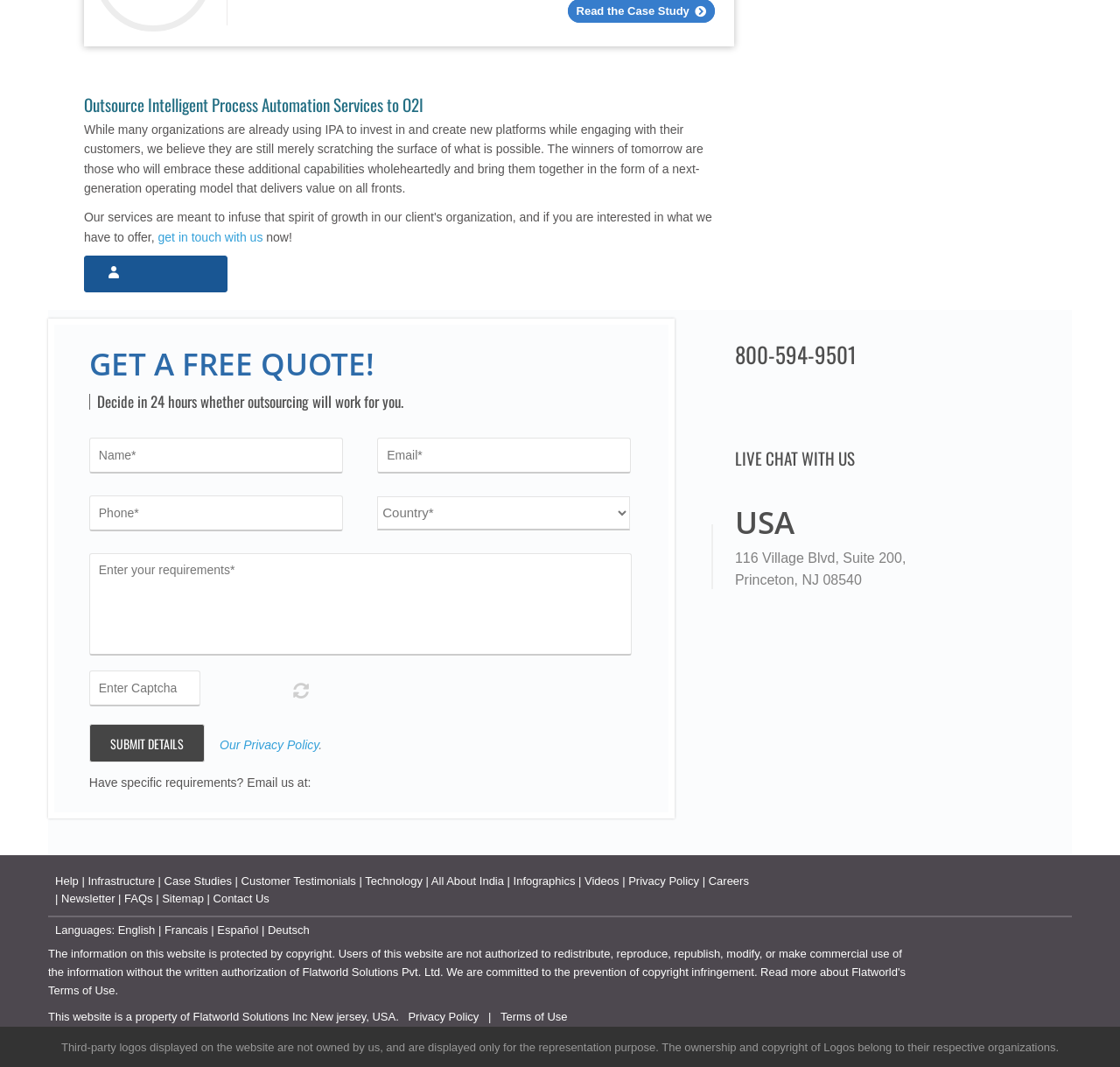What is the certification displayed at the bottom of the page?
Please respond to the question with a detailed and thorough explanation.

I found the certification by looking at the image located at [0.862, 0.812, 0.915, 0.868] which displays the certification logo and text.